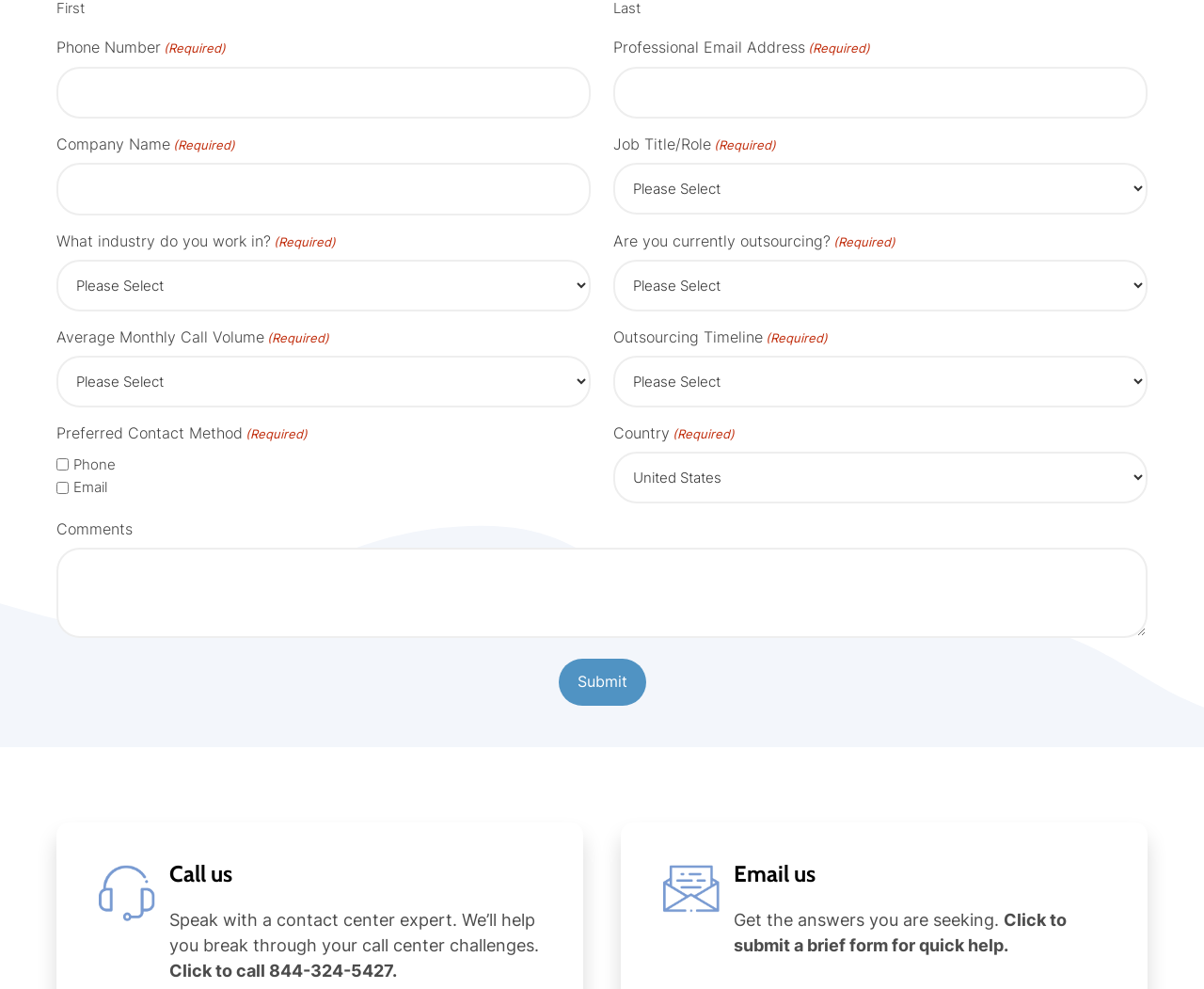How many checkboxes are in the 'Preferred Contact Method' group?
From the image, provide a succinct answer in one word or a short phrase.

2